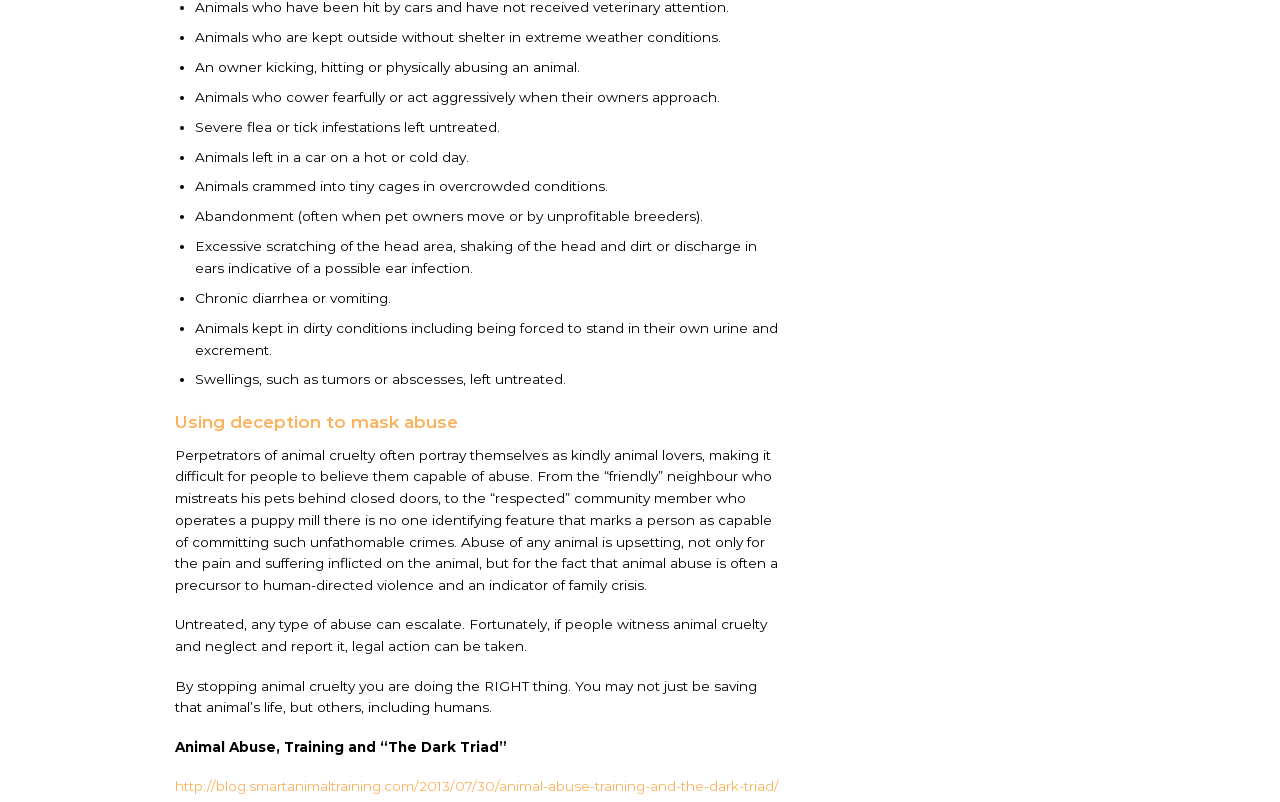What is the purpose of reporting animal cruelty?
From the image, respond using a single word or phrase.

To save lives